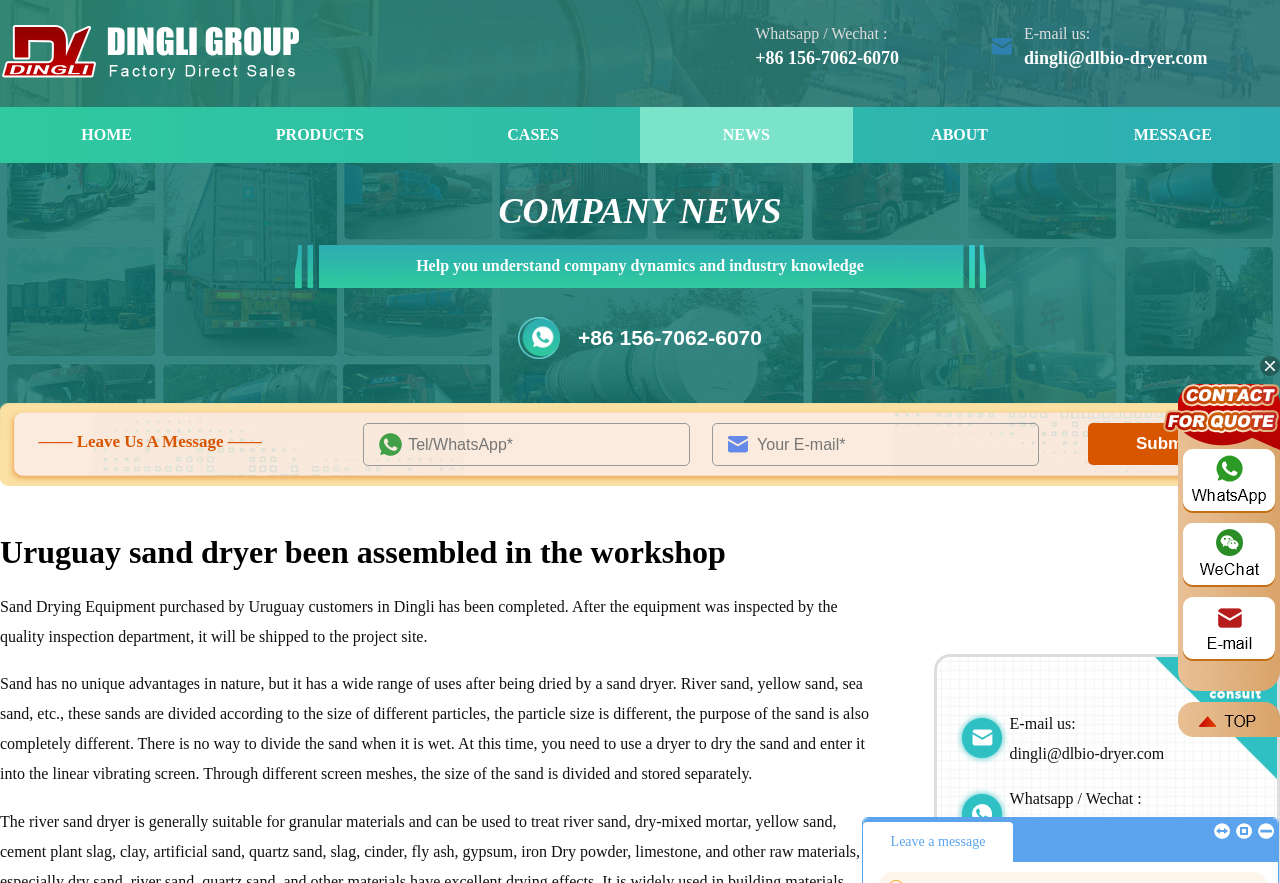Summarize the contents and layout of the webpage in detail.

The webpage appears to be a company's news page, specifically showcasing a news article about a Uruguay sand dryer being assembled in a workshop. 

At the top left corner, there is a logo image. To the right of the logo, there are two contact links: one for WhatsApp/WeChat and another for emailing the company. 

Below the logo, there is a navigation menu with links to different sections of the website, including HOME, PRODUCTS, CASES, NEWS, ABOUT, and MESSAGE. 

The main content of the page is divided into two sections. The first section has a heading "COMPANY NEWS" and a brief introduction to the purpose of the news section. Below the introduction, there is a contact information section with a phone number and an email address. 

The second section is the main news article, which has a heading "Uruguay sand dryer been assembled in the workshop". The article describes the completion of a sand dryer equipment and its upcoming shipment to a project site. The article also explains the importance of drying sand and its various uses. 

Throughout the article, there are several images, including a large image at the bottom right corner and several smaller images scattered throughout the text. 

At the bottom of the page, there are additional contact links and a section with multiple images, possibly showcasing the company's products or services.